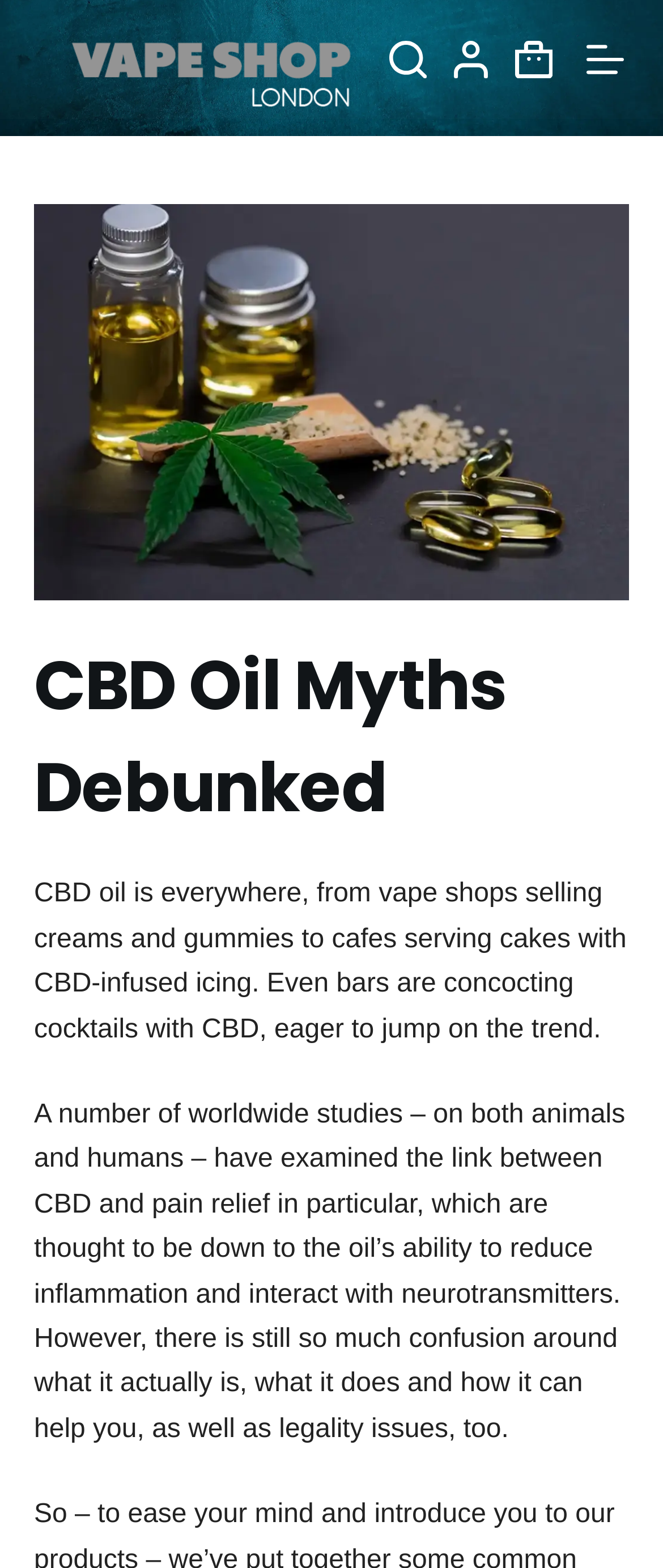Generate the title text from the webpage.

CBD Oil Myths Debunked